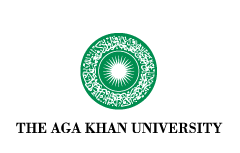Produce a meticulous caption for the image.

The image features the official logo of The Aga Khan University, prominently displayed on a white background. The logo consists of a circular design in green, adorned with intricate patterns and a central starburst, symbolizing knowledge, enlightenment, and growth. Beneath the emblem, the university's name, "THE AGA KHAN UNIVERSITY," is presented in bold, uppercase letters, emphasizing its prestigious status in the field of education and research. This visual representation encapsulates the university's commitment to excellence, cultural heritage, and academic integrity.